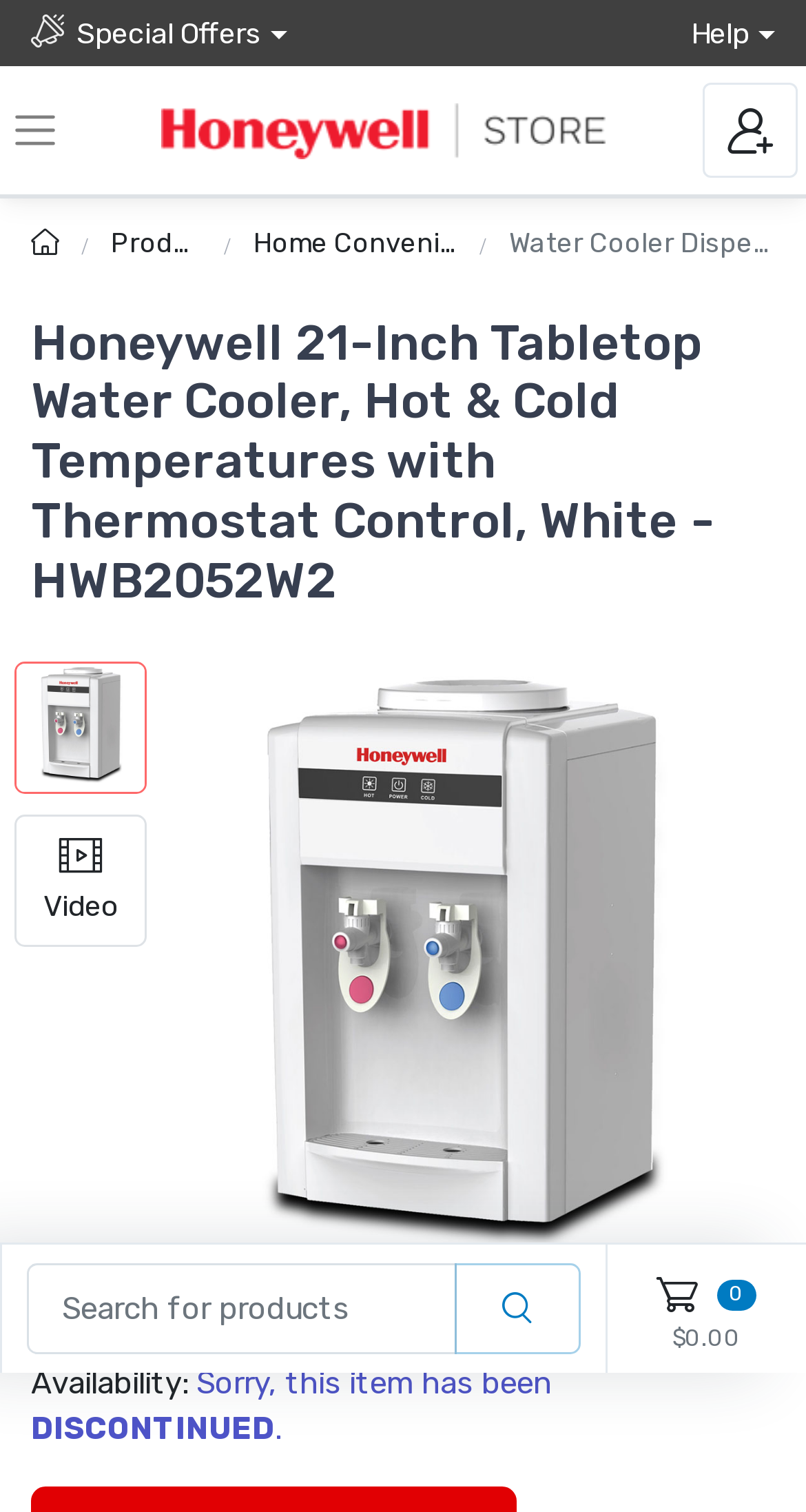Please provide the bounding box coordinates for the element that needs to be clicked to perform the following instruction: "Search for products". The coordinates should be given as four float numbers between 0 and 1, i.e., [left, top, right, bottom].

[0.033, 0.835, 0.565, 0.896]